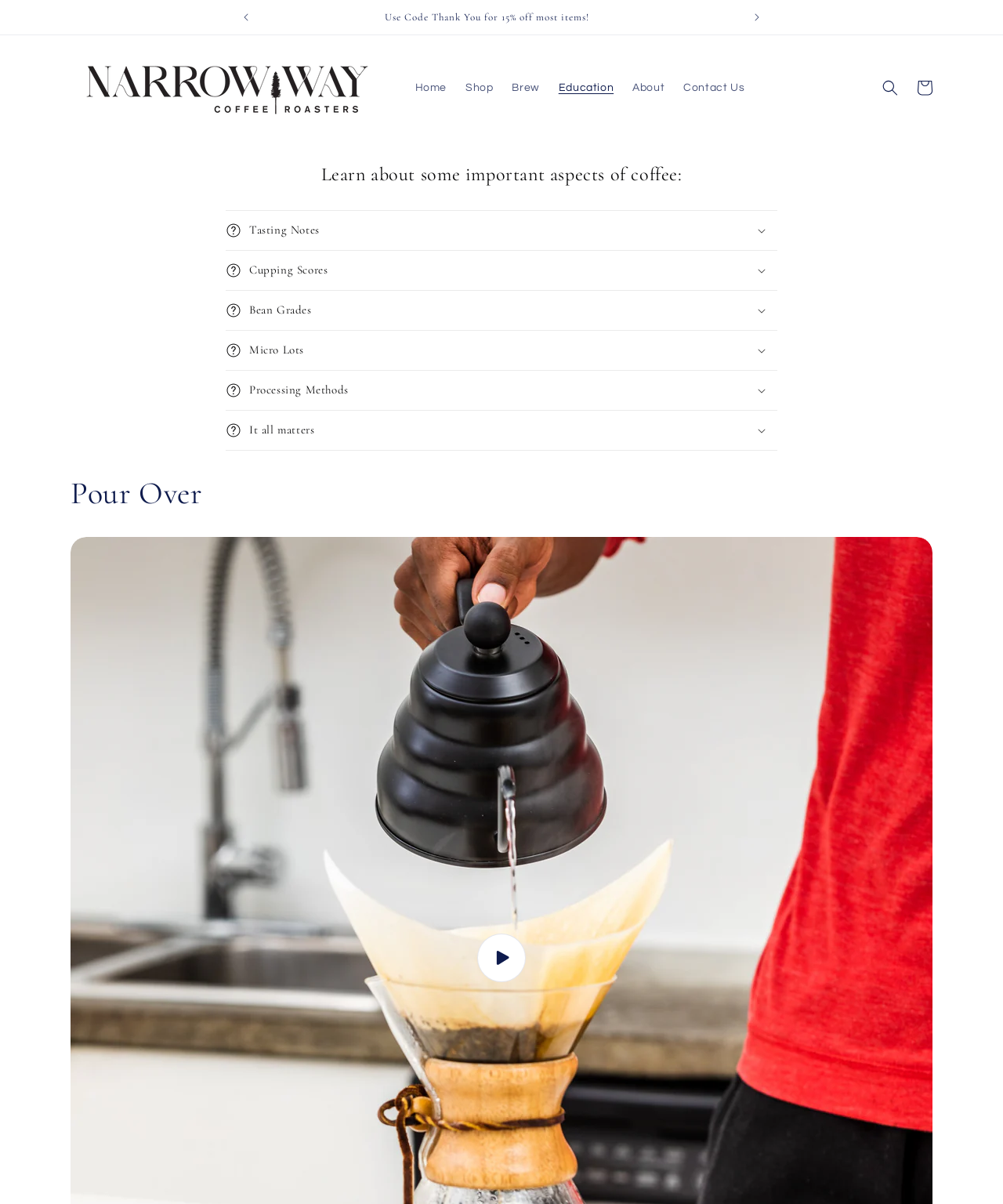Please determine the bounding box coordinates of the element to click in order to execute the following instruction: "Click the 'Cart' link". The coordinates should be four float numbers between 0 and 1, specified as [left, top, right, bottom].

[0.905, 0.059, 0.939, 0.087]